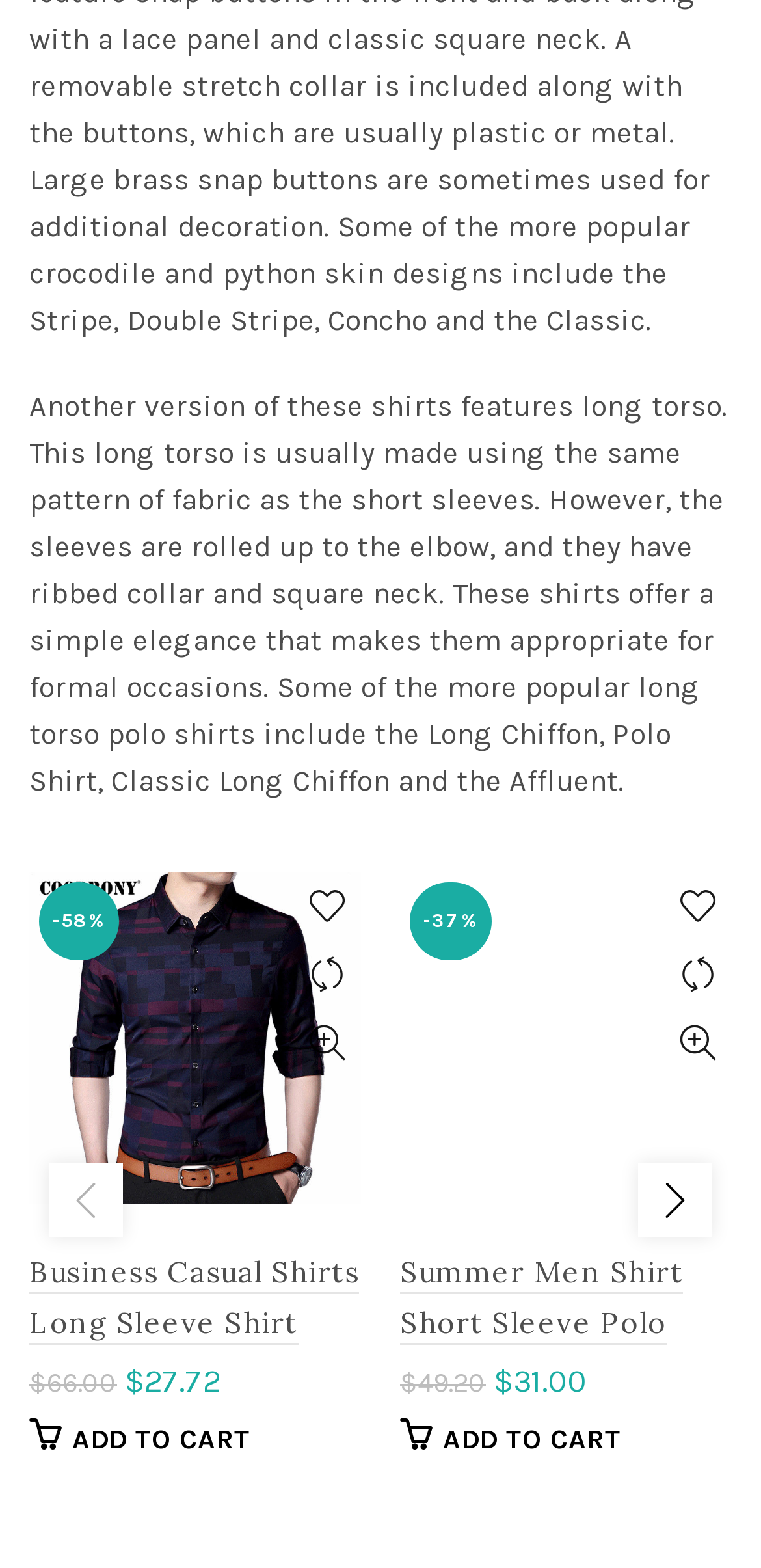What type of shirts are described in the text?
Deliver a detailed and extensive answer to the question.

The text describes long torso polo shirts, which are made using the same pattern of fabric as short sleeves, but with rolled-up sleeves to the elbow, and have a ribbed collar and square neck.